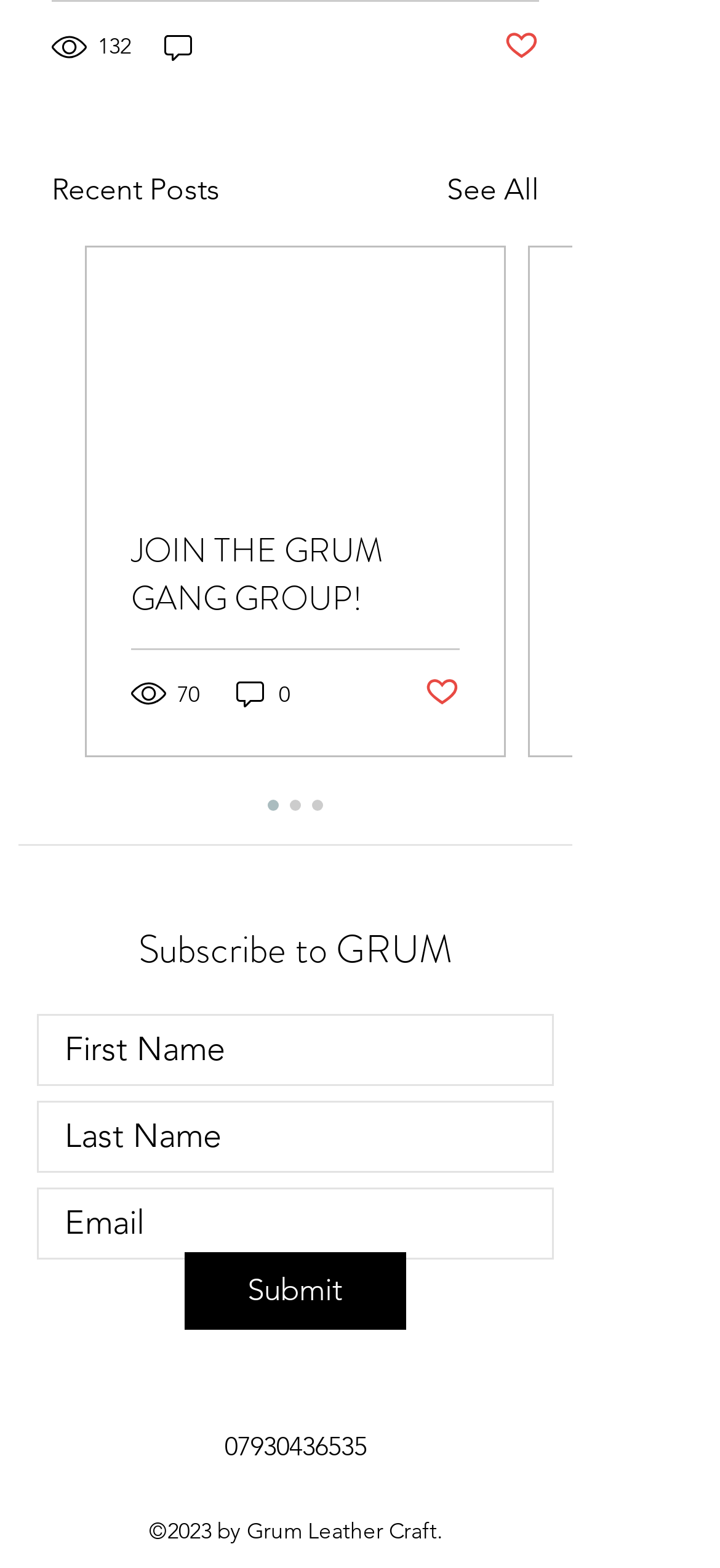Provide the bounding box coordinates of the section that needs to be clicked to accomplish the following instruction: "Call the phone number."

[0.312, 0.911, 0.509, 0.933]